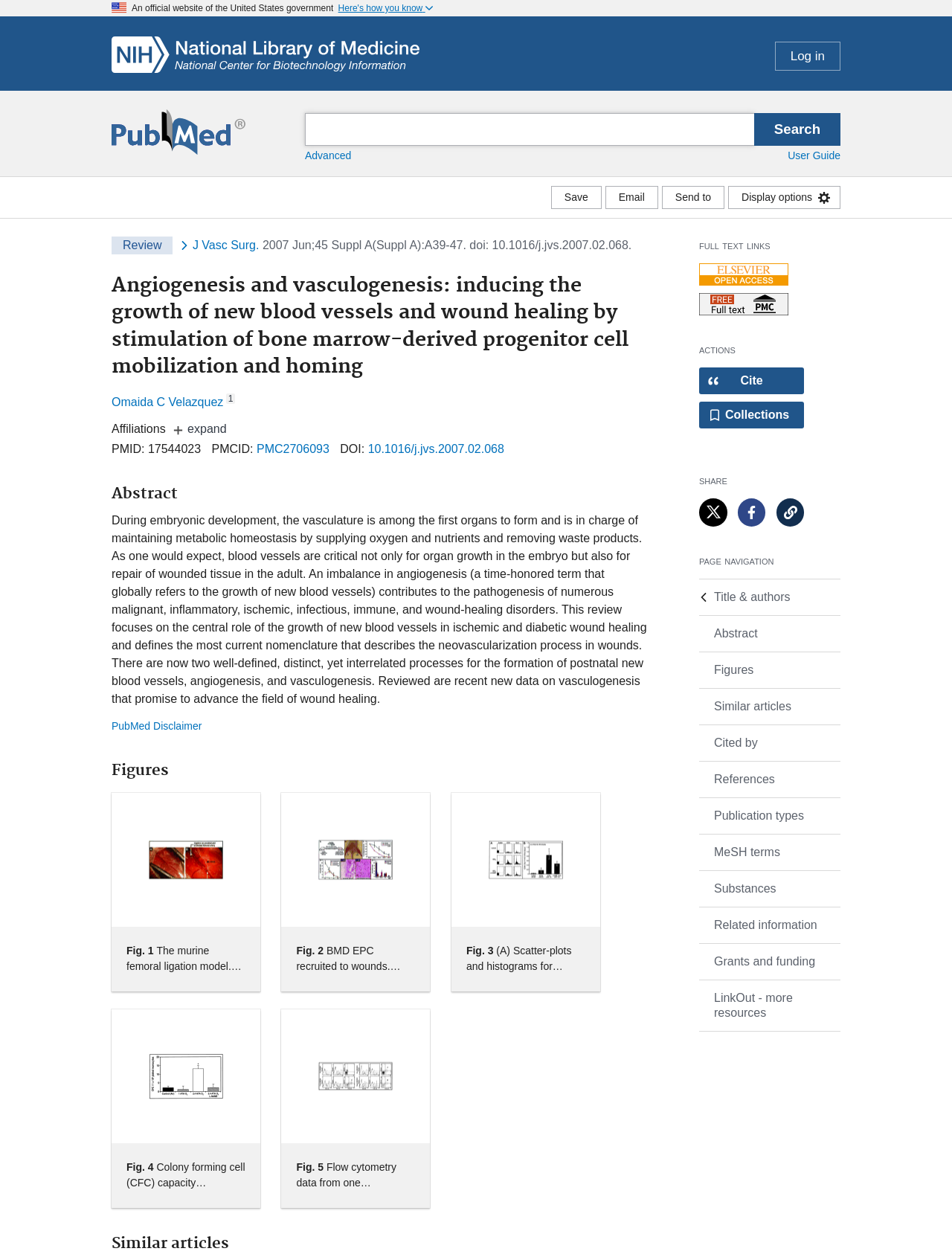Generate the text content of the main headline of the webpage.

Angiogenesis and vasculogenesis: inducing the growth of new blood vessels and wound healing by stimulation of bone marrow-derived progenitor cell mobilization and homing